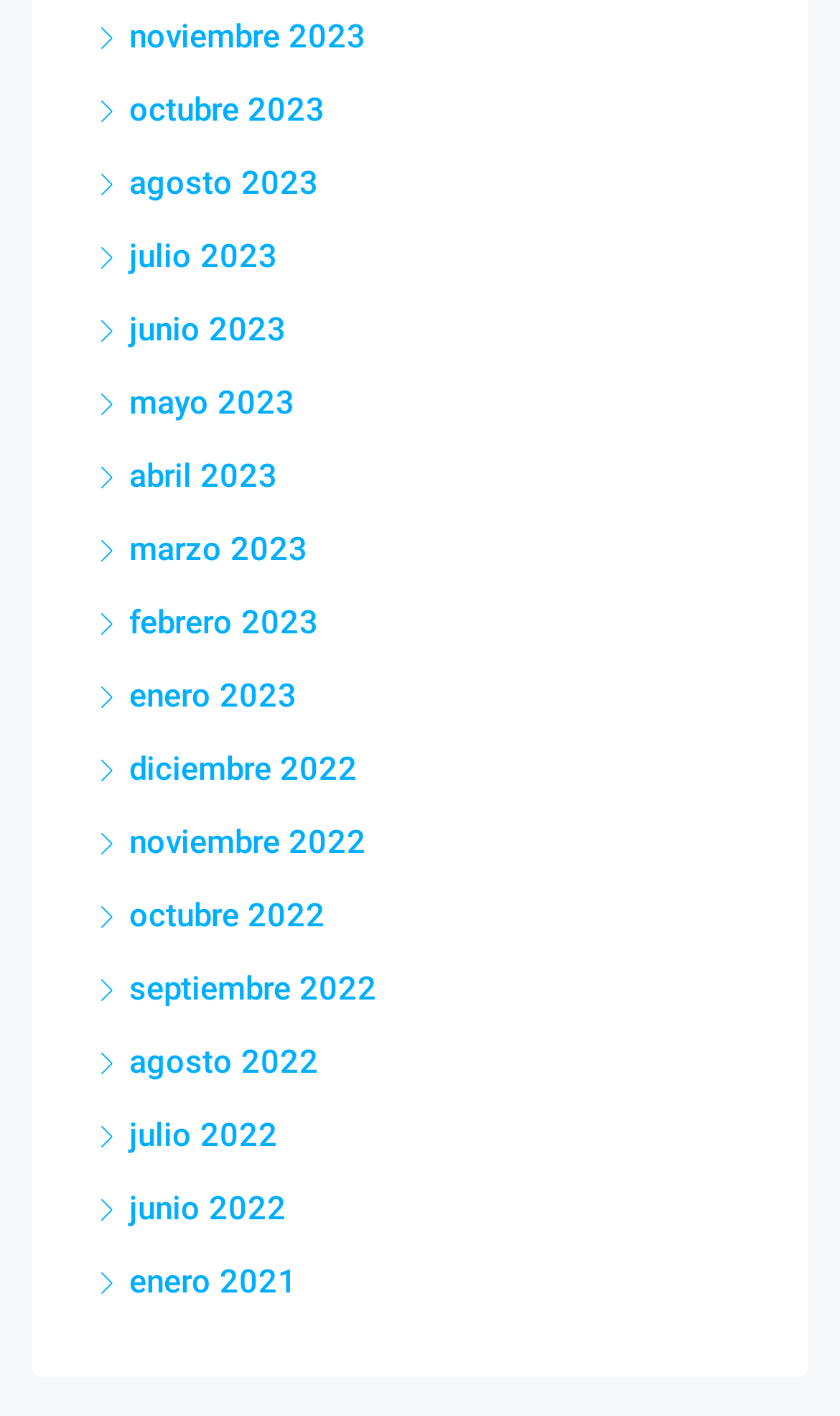Bounding box coordinates are to be given in the format (top-left x, top-left y, bottom-right x, bottom-right y). All values must be floating point numbers between 0 and 1. Provide the bounding box coordinate for the UI element described as: abril 2023

[0.115, 0.323, 0.331, 0.35]